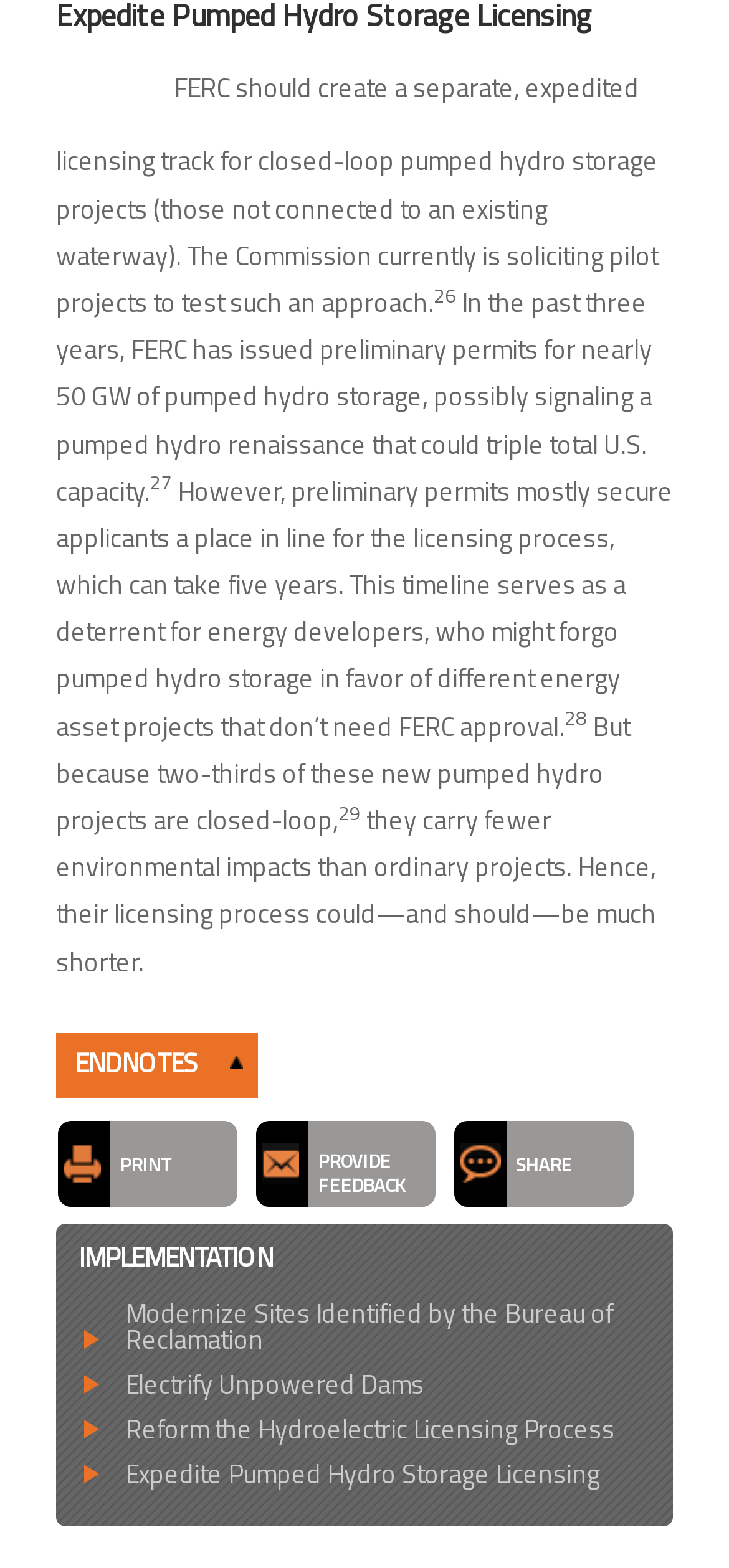How many links are provided under the 'IMPLEMENTATION' heading?
Answer the question with detailed information derived from the image.

Under the 'IMPLEMENTATION' heading, there are three links: 'Modernize Sites Identified by the Bureau of Reclamation', 'Electrify Unpowered Dams', and 'Reform the Hydroelectric Licensing Process'.